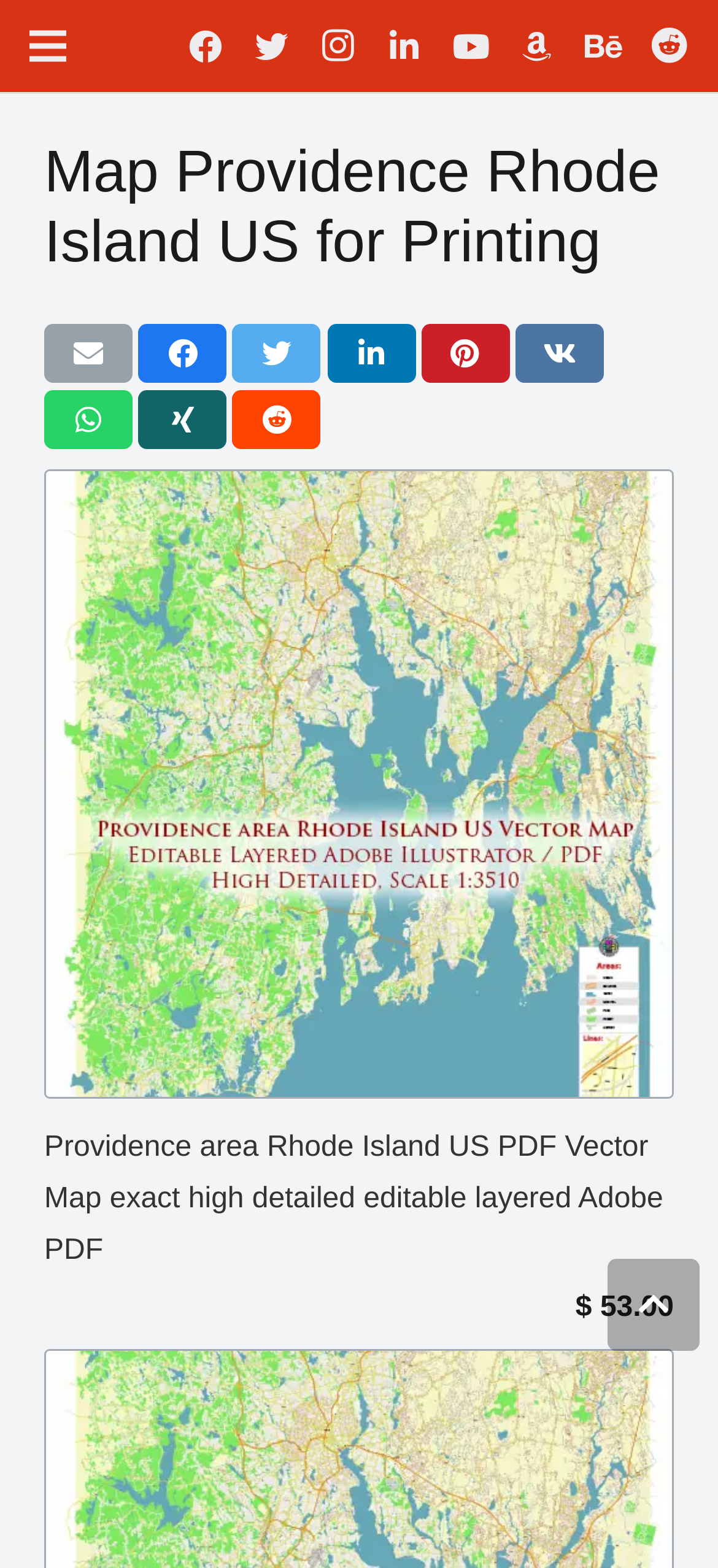Describe every aspect of the webpage in a detailed manner.

This webpage is about providing vector maps of Providence, Rhode Island, specifically for printing. At the top left corner, there is a menu link. Next to it, there are social media links, including Facebook, Twitter, Instagram, LinkedIn, YouTube, and more, stretching across the top of the page. 

Below the social media links, there is a heading that reads "Map Providence Rhode Island US for Printing". Underneath the heading, there are several sharing links, such as "Email this", "Share this", "Tweet this", and more, arranged horizontally. 

The main content of the page is an article that takes up most of the page. Within the article, there is a large image of a vector map of Providence, Rhode Island, which is editable and layered in Adobe Illustrator. Below the image, there is a link to download the map in PDF format. 

At the bottom of the article, there is a price section, which displays the cost of the map, "$53.00". On the right side of the page, near the bottom, there is a hidden icon.